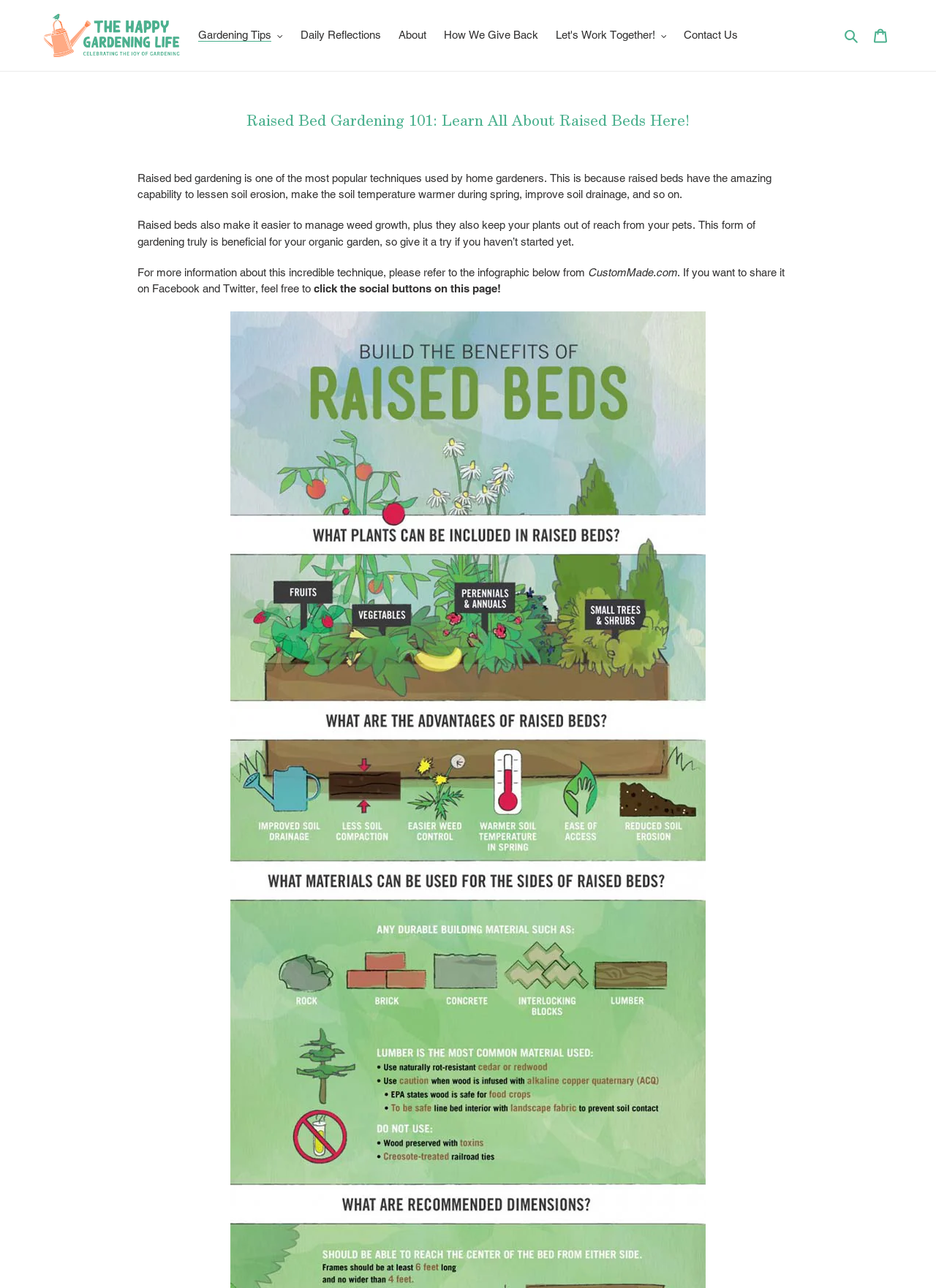Determine the bounding box coordinates of the clickable region to execute the instruction: "Log in to the website". The coordinates should be four float numbers between 0 and 1, denoted as [left, top, right, bottom].

None